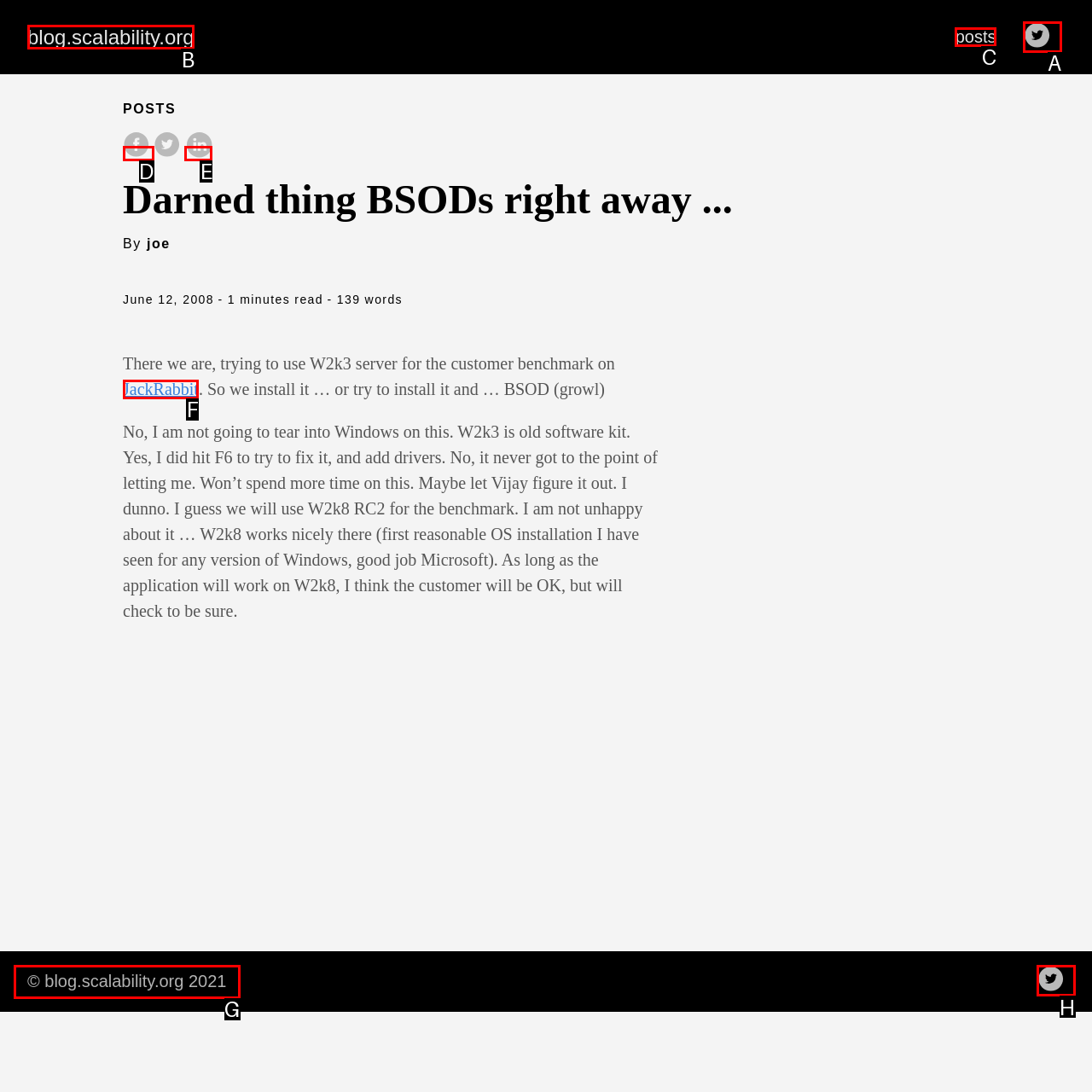Identify the HTML element you need to click to achieve the task: follow on Twitter. Respond with the corresponding letter of the option.

A